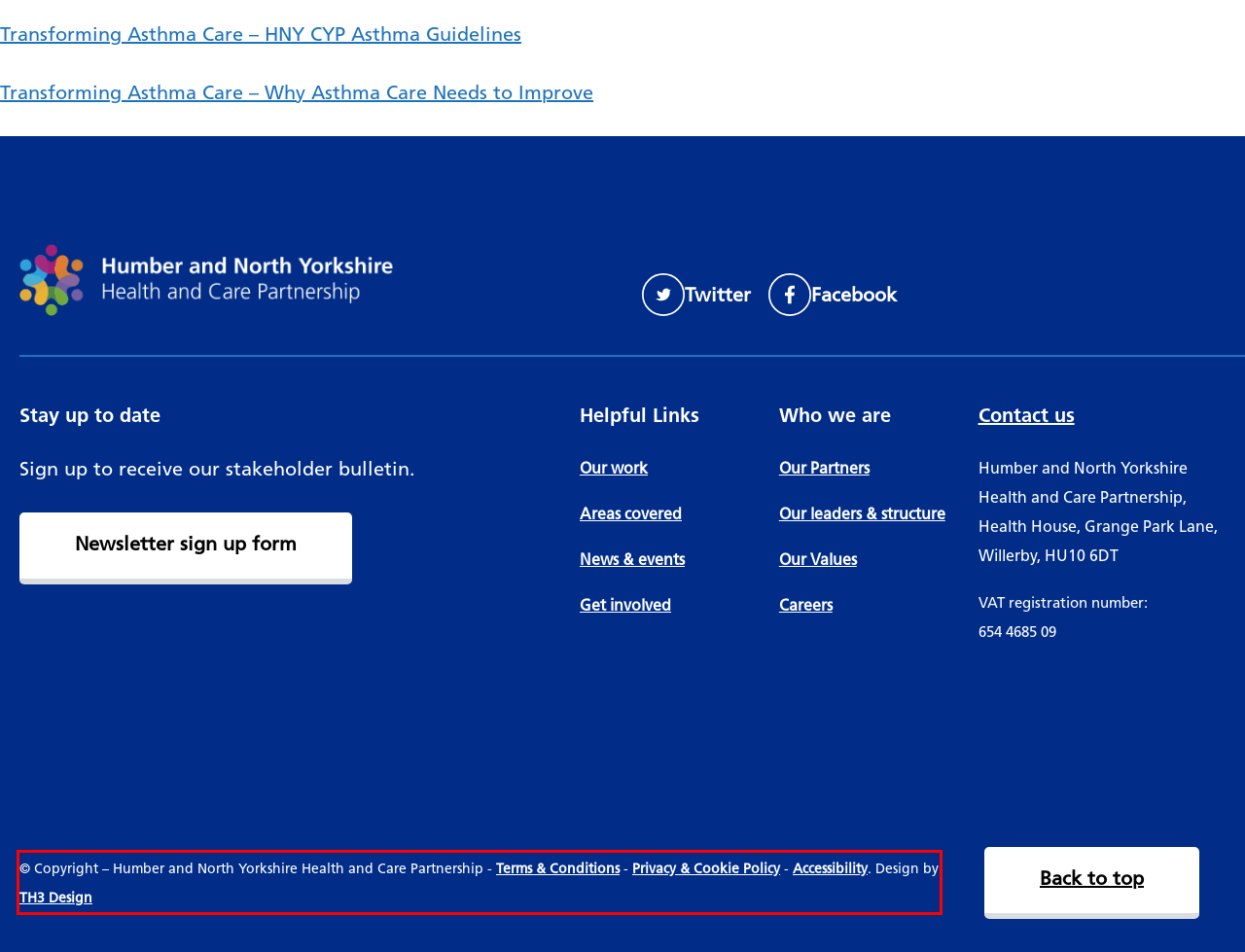Identify the text inside the red bounding box in the provided webpage screenshot and transcribe it.

© Copyright – Humber and North Yorkshire Health and Care Partnership - Terms & Conditions - Privacy & Cookie Policy - Accessibility. Design by TH3 Design